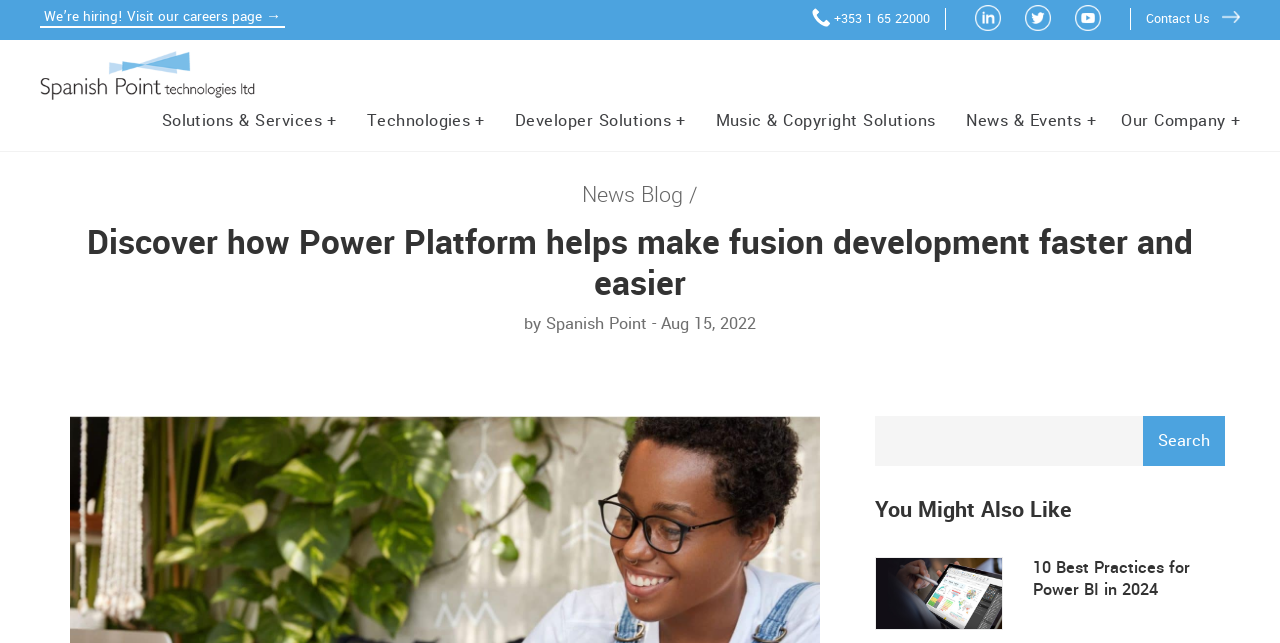Please find the bounding box coordinates of the section that needs to be clicked to achieve this instruction: "Read the news blog".

[0.455, 0.28, 0.534, 0.327]